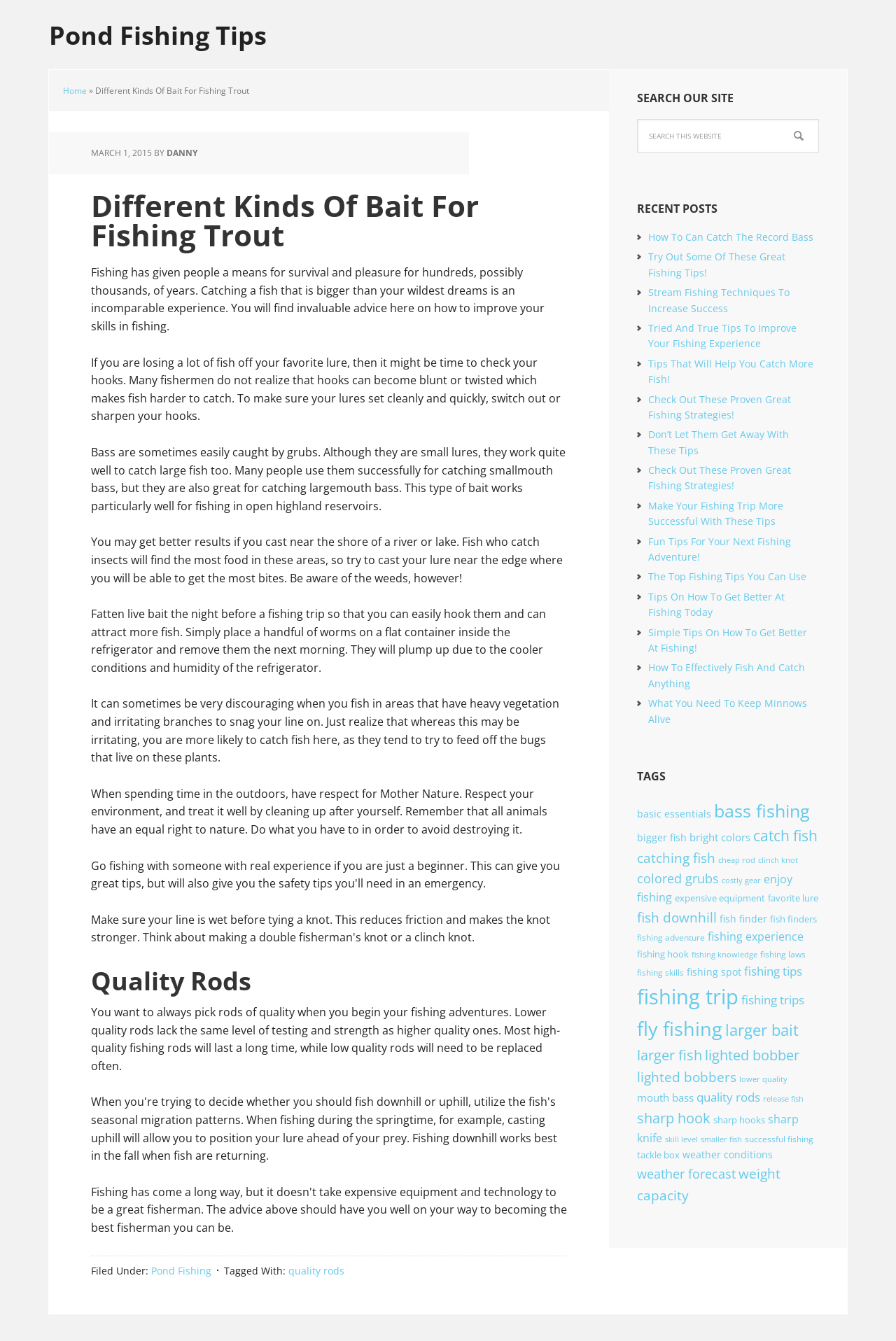Locate the bounding box coordinates of the element that needs to be clicked to carry out the instruction: "Search for something on the website". The coordinates should be given as four float numbers ranging from 0 to 1, i.e., [left, top, right, bottom].

[0.711, 0.089, 0.914, 0.119]